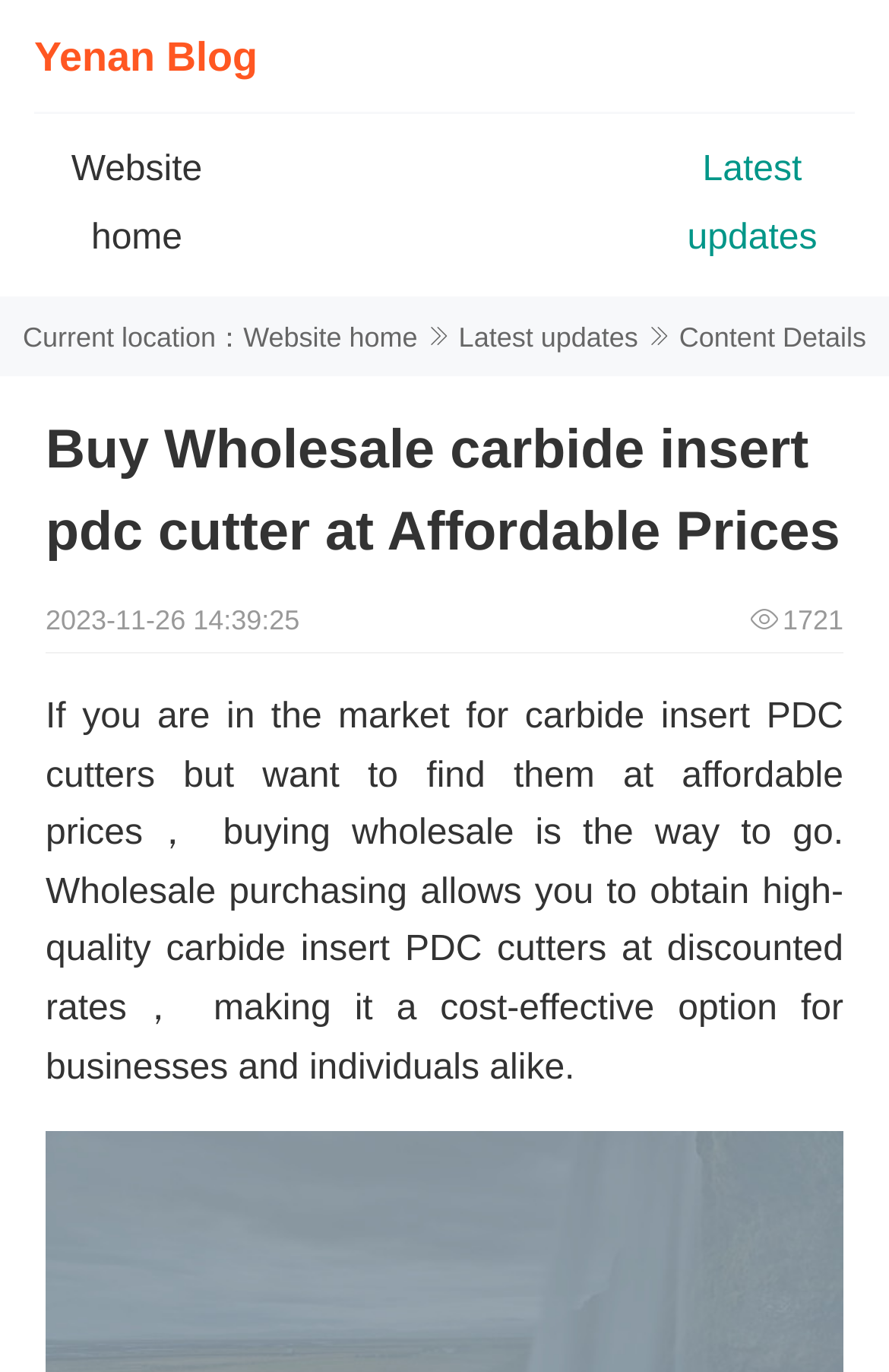What is the date of the article?
Look at the image and respond with a one-word or short phrase answer.

2023-11-26